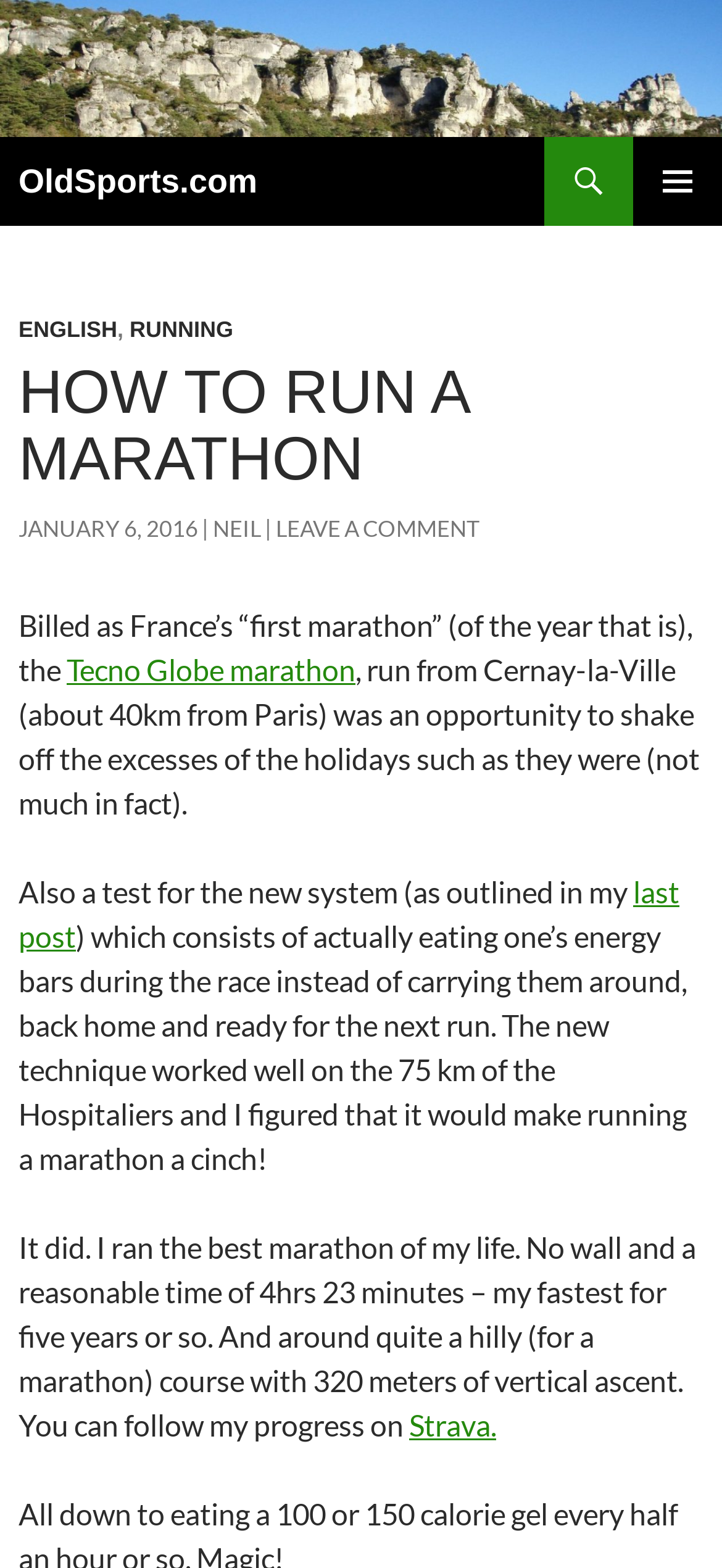Respond with a single word or phrase:
What is the topic of the article?

How to run a marathon